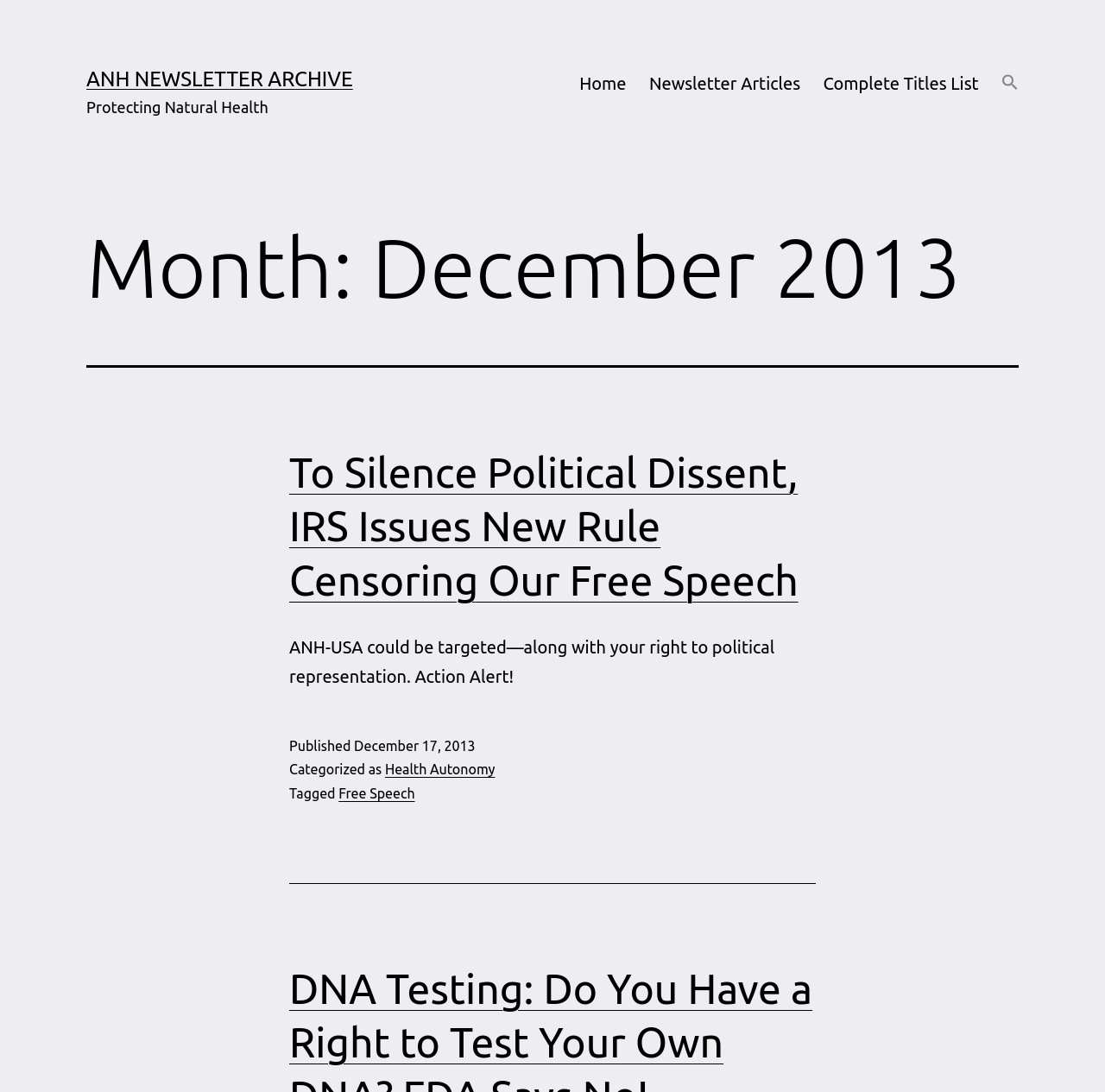How many categories is the article categorized as?
Could you please answer the question thoroughly and with as much detail as possible?

I looked at the footer section and found that the article is categorized as 'Health Autonomy', so it is categorized as 1 category.